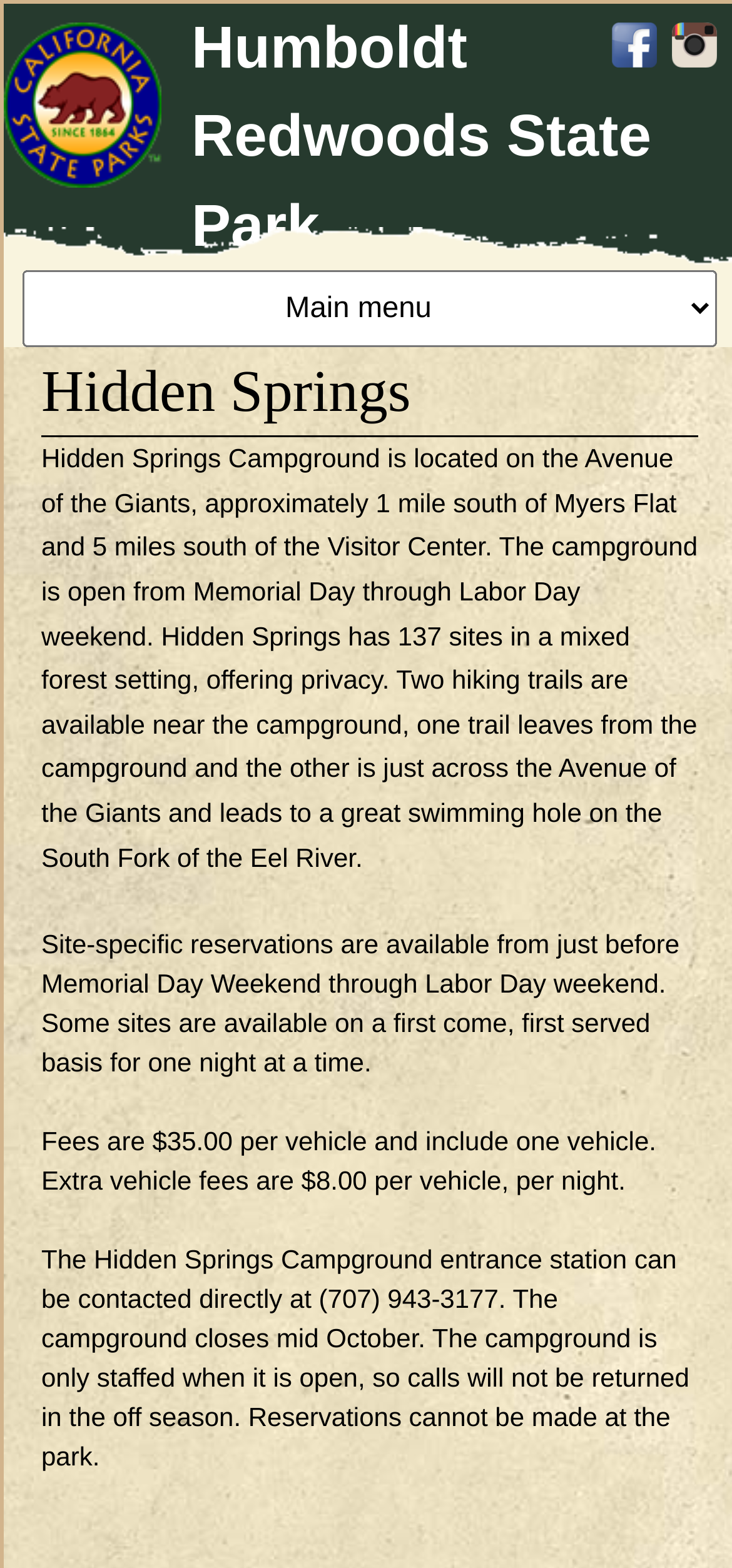What is the phone number of the Hidden Springs Campground entrance station?
Examine the image closely and answer the question with as much detail as possible.

I located the answer in the StaticText element that provides contact information for the campground, which includes the phone number.